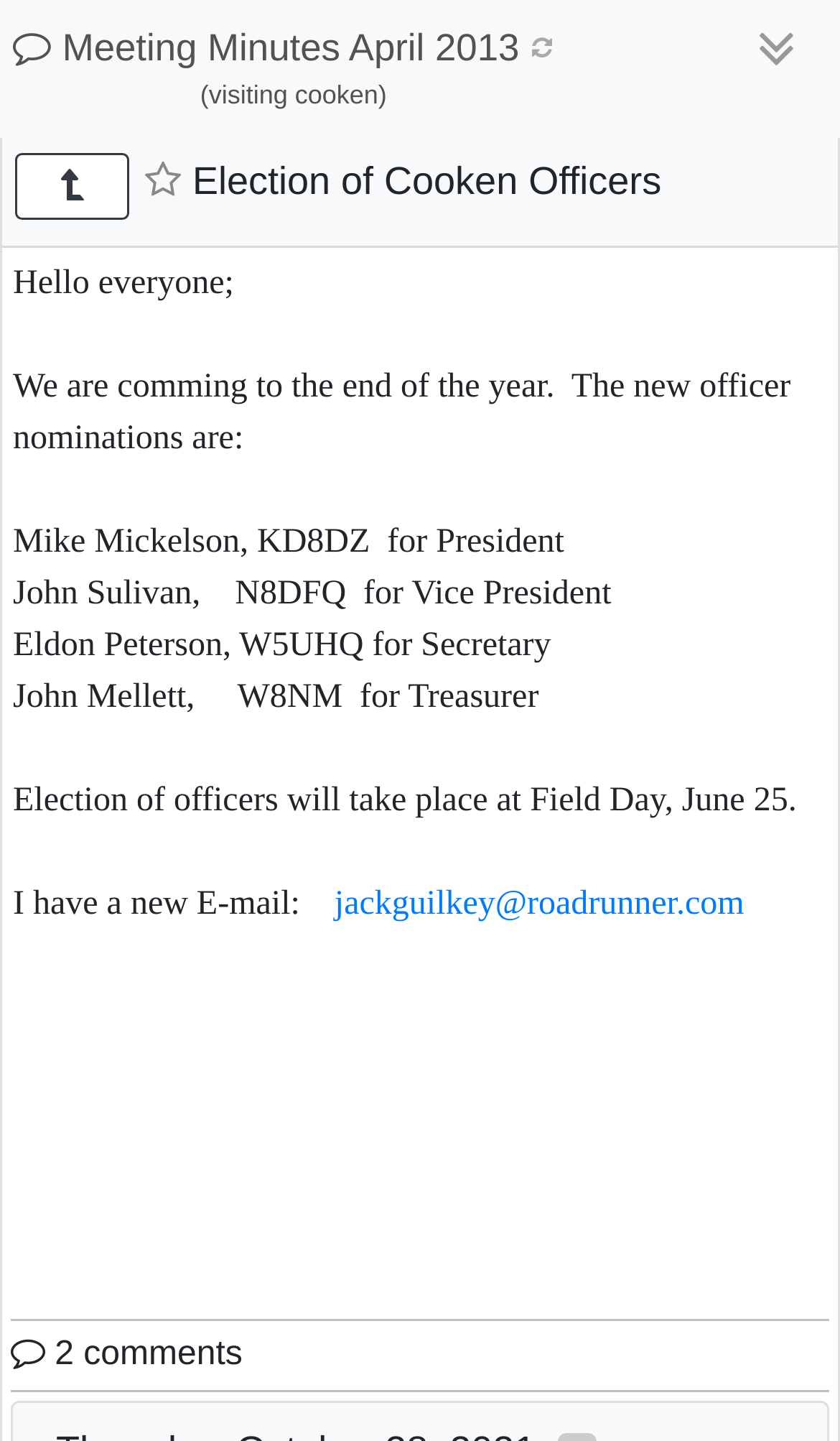Please provide a brief answer to the question using only one word or phrase: 
When will the election of officers take place?

June 25